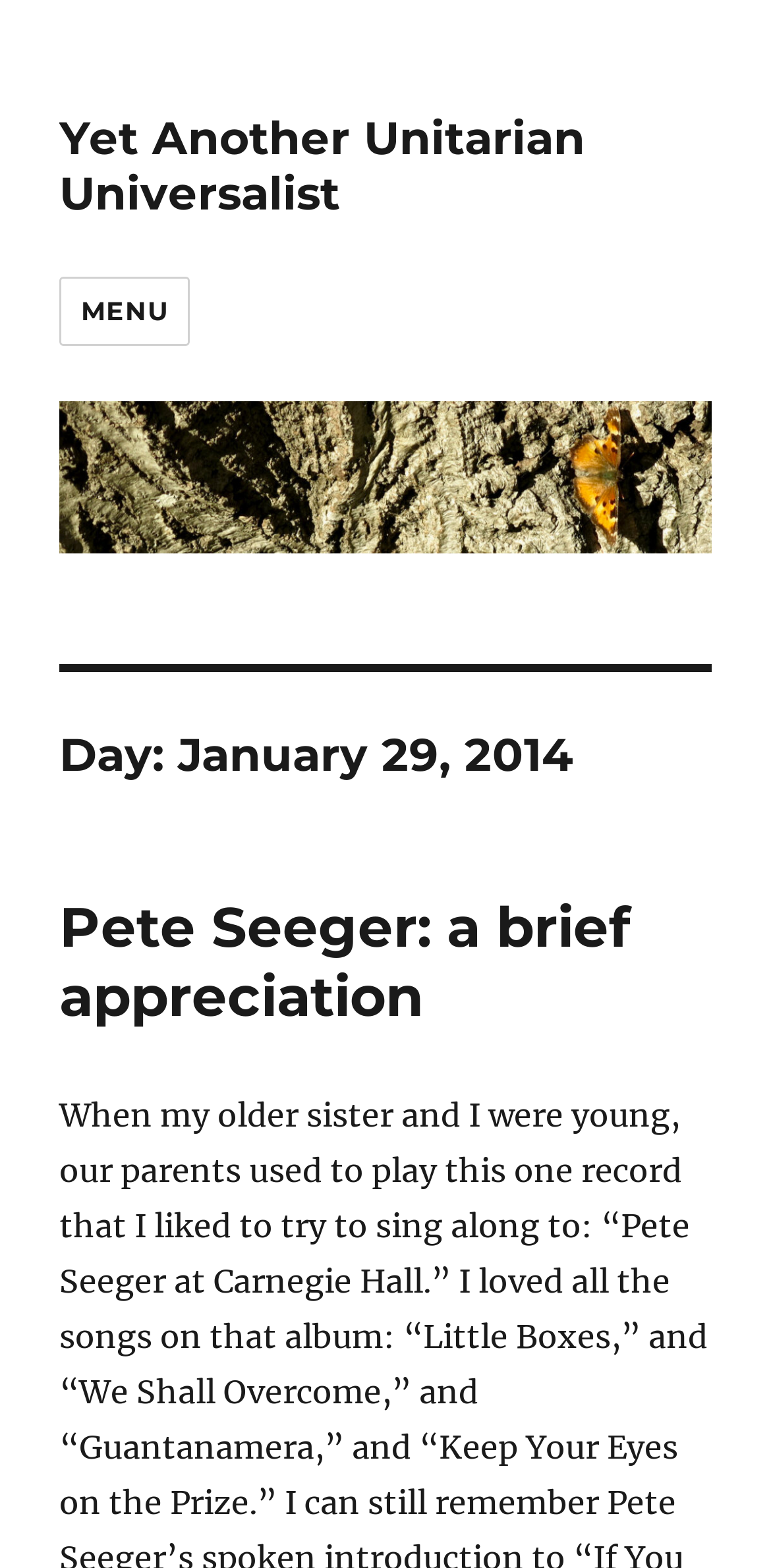Can you find the bounding box coordinates for the UI element given this description: "Pete Seeger: a brief appreciation"? Provide the coordinates as four float numbers between 0 and 1: [left, top, right, bottom].

[0.077, 0.57, 0.818, 0.657]